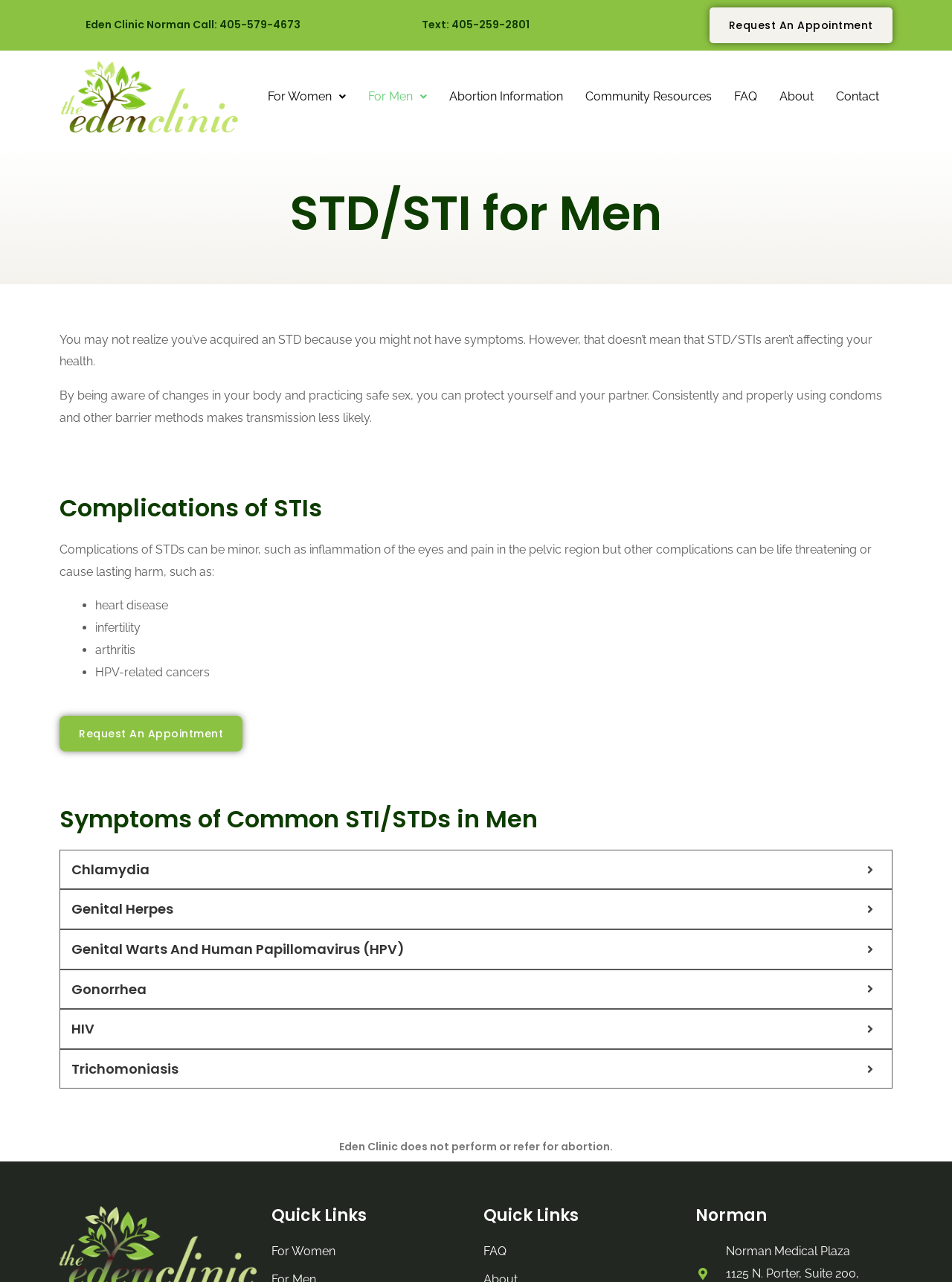What is the name of the clinic?
Based on the image, give a concise answer in the form of a single word or short phrase.

Eden Clinic